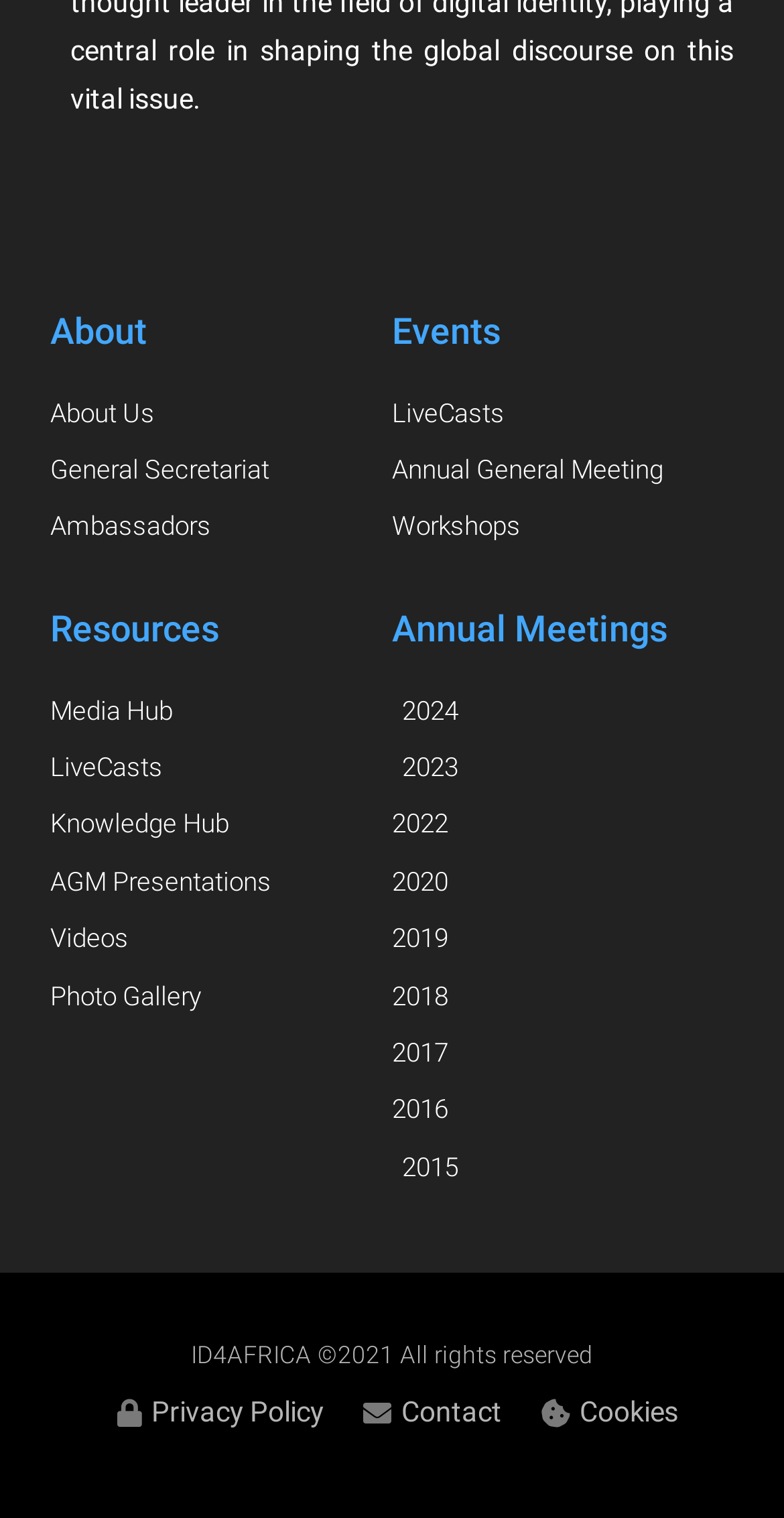How many headings are there on the webpage?
Provide a concise answer using a single word or phrase based on the image.

4